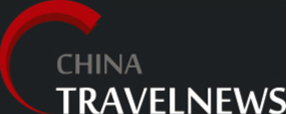Explain the contents of the image with as much detail as possible.

The image features the logo of "China Travel News," prominently displayed in a modern design. The logo consists of two main components: the word "CHINA" in a bold, capitalized font, reflecting strength and prominence, and "TRAVELNEWS" in a sleek, lighter typeface, suggesting a focus on contemporary travel information and updates. The logo's color scheme includes a striking red arc that encapsulates the "C" in "CHINA," set against a dark background that enhances visibility and impact. This branding signifies the platform's mission to deliver timely and relevant travel news related to China.